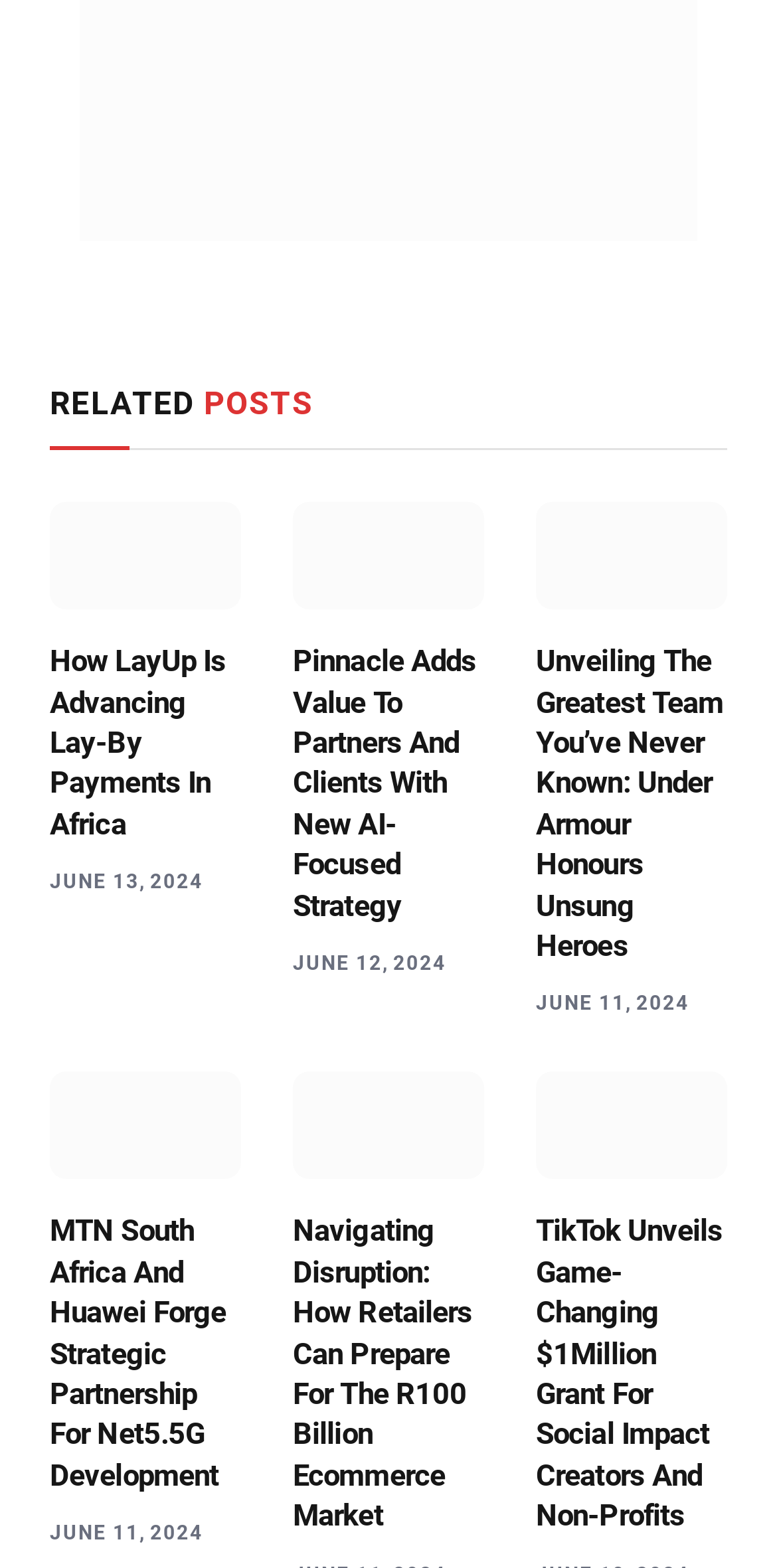Please provide a one-word or short phrase answer to the question:
How many articles are displayed on this webpage?

6